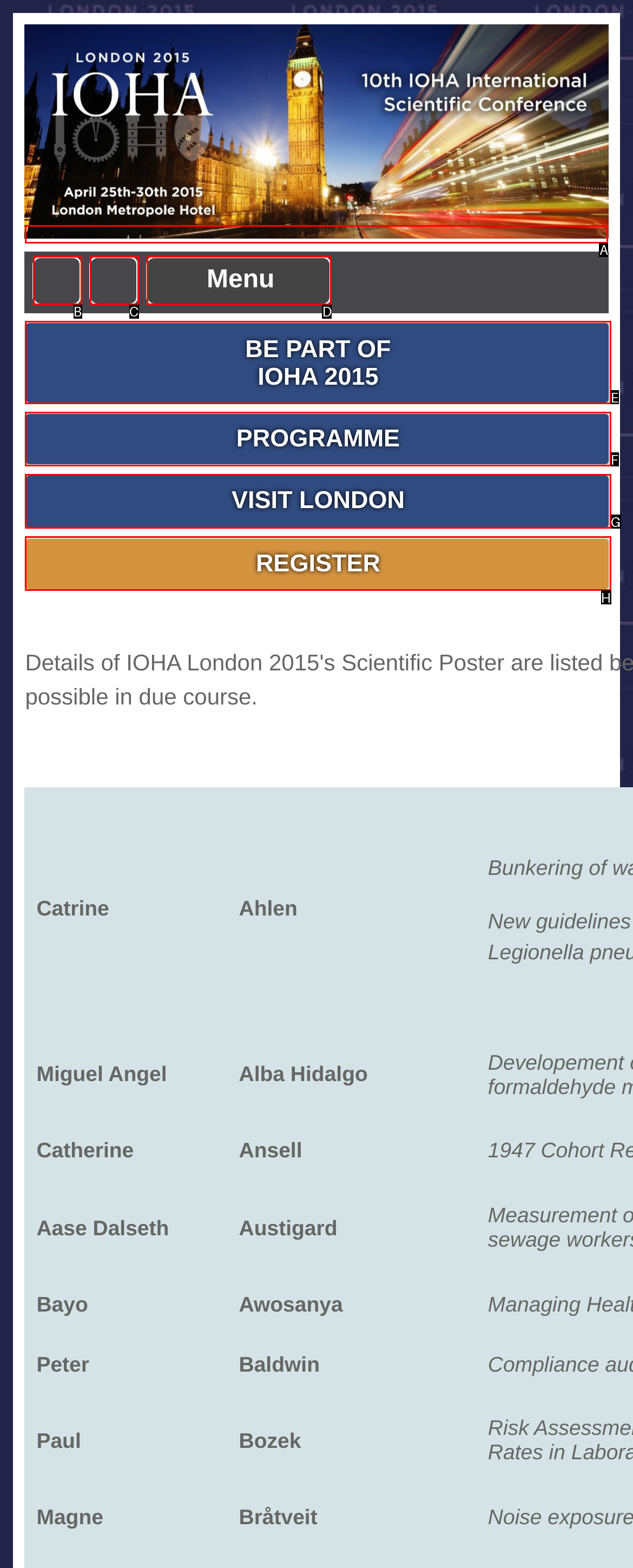Which HTML element among the options matches this description: Be Part of IOHA 2015? Answer with the letter representing your choice.

E